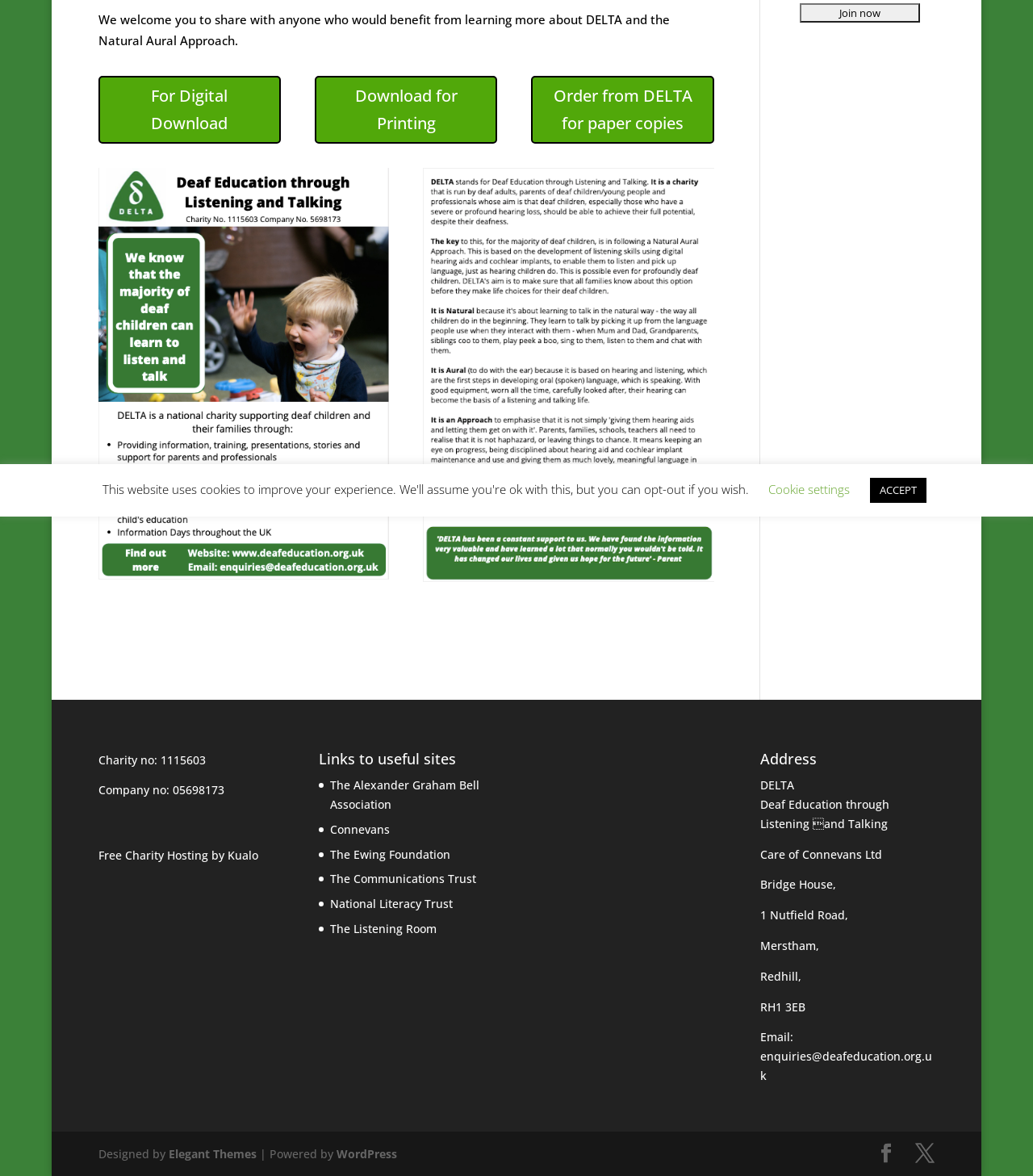Please specify the bounding box coordinates in the format (top-left x, top-left y, bottom-right x, bottom-right y), with all values as floating point numbers between 0 and 1. Identify the bounding box of the UI element described by: Elegant Themes

[0.163, 0.974, 0.248, 0.987]